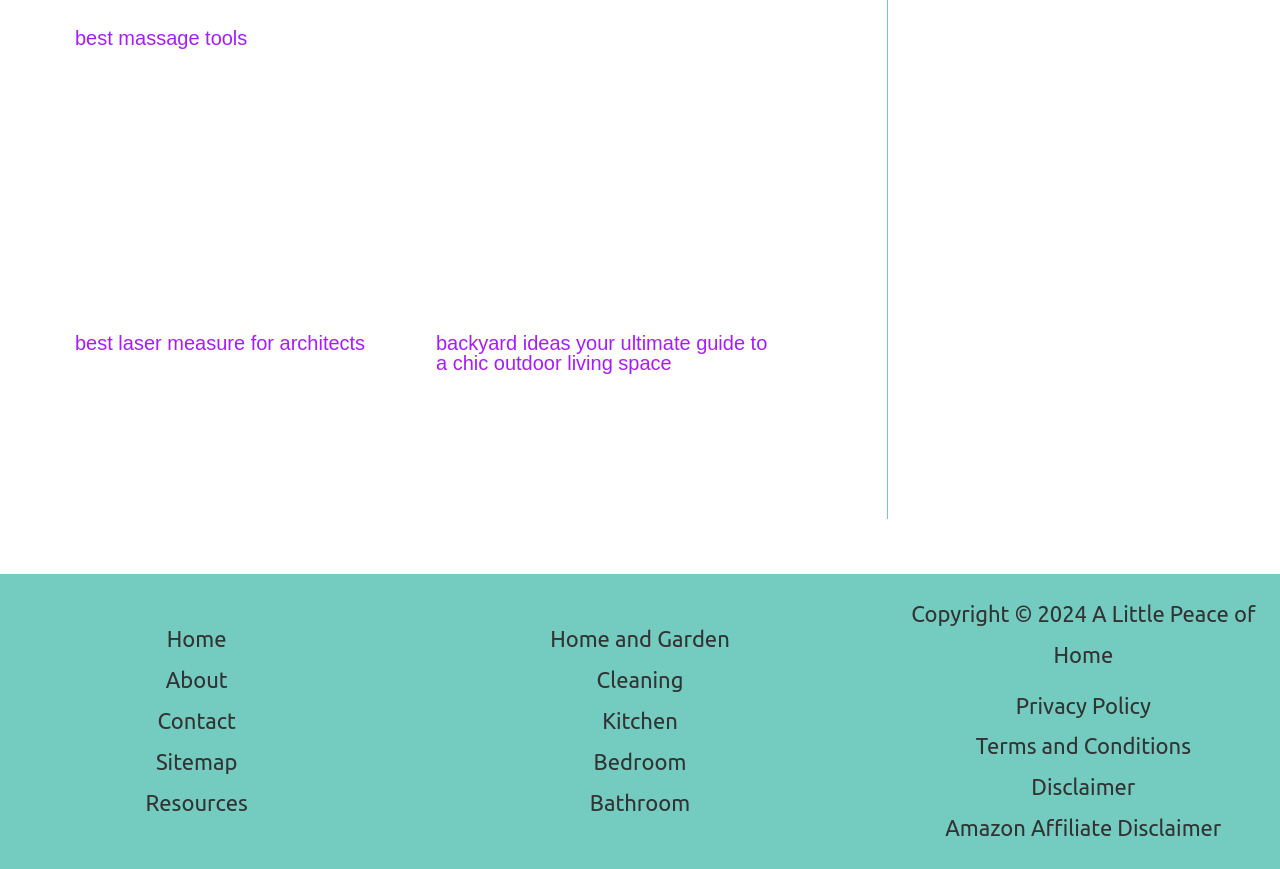Please identify the bounding box coordinates of the element's region that I should click in order to complete the following instruction: "Go to Home page". The bounding box coordinates consist of four float numbers between 0 and 1, i.e., [left, top, right, bottom].

[0.13, 0.713, 0.177, 0.76]